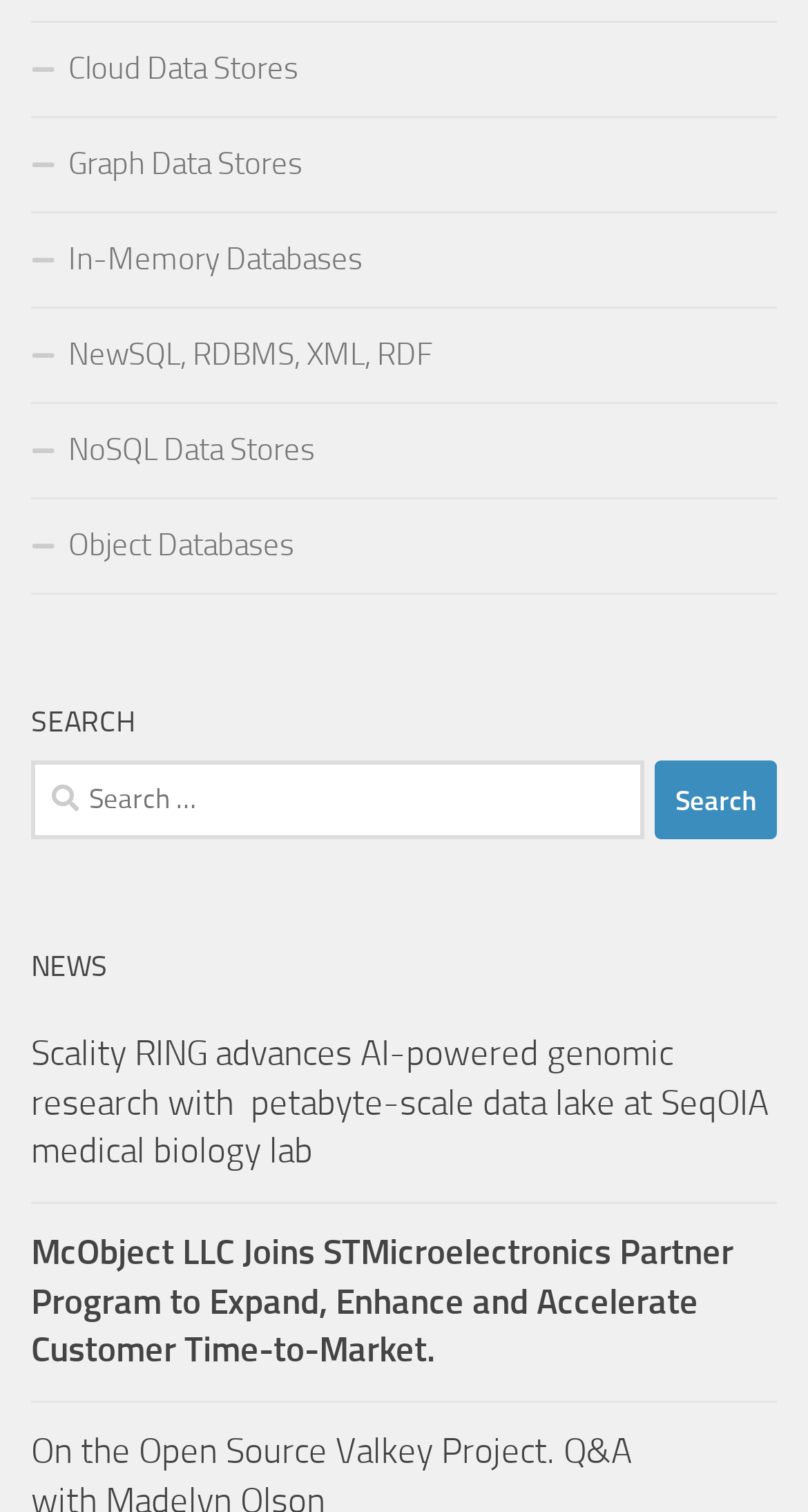Is there a button to submit the search query?
Based on the visual, give a brief answer using one word or a short phrase.

Yes